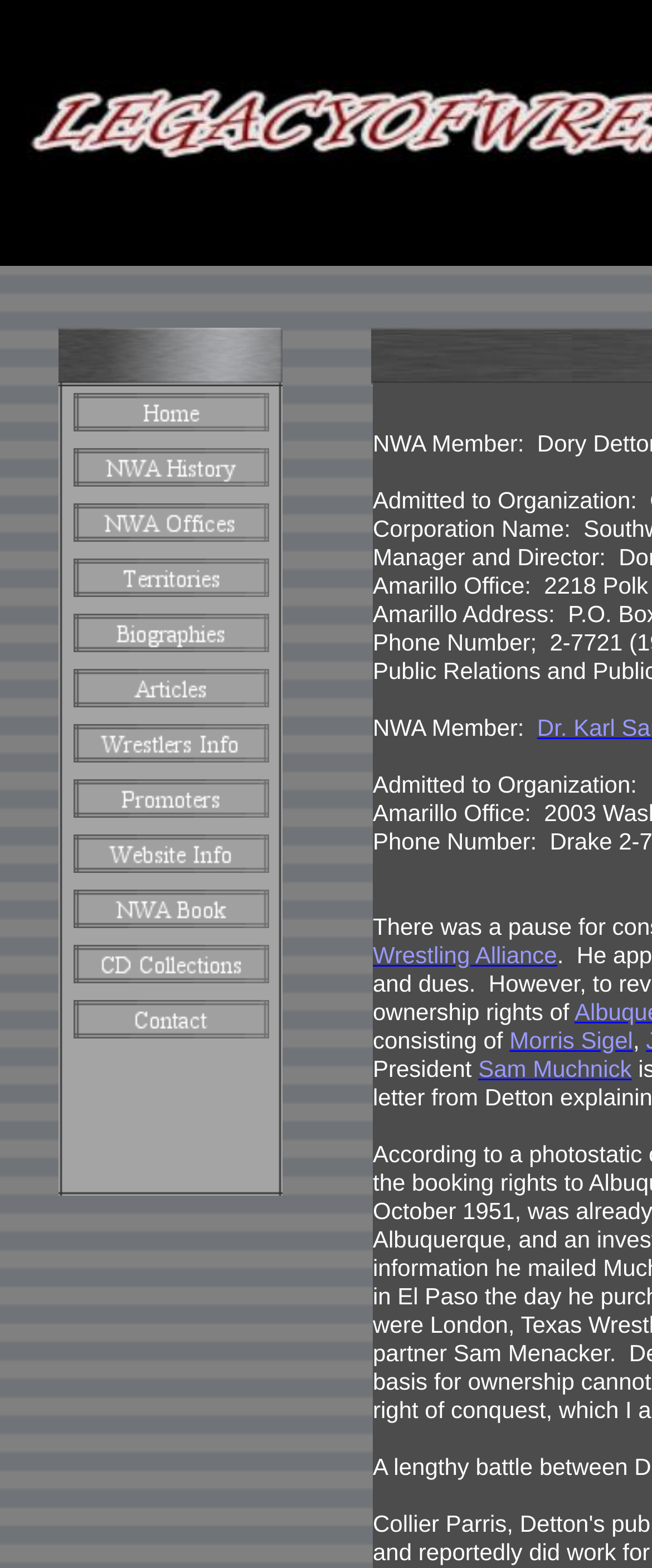Bounding box coordinates are specified in the format (top-left x, top-left y, bottom-right x, bottom-right y). All values are floating point numbers bounded between 0 and 1. Please provide the bounding box coordinate of the region this sentence describes: name="i9"

[0.113, 0.332, 0.413, 0.35]